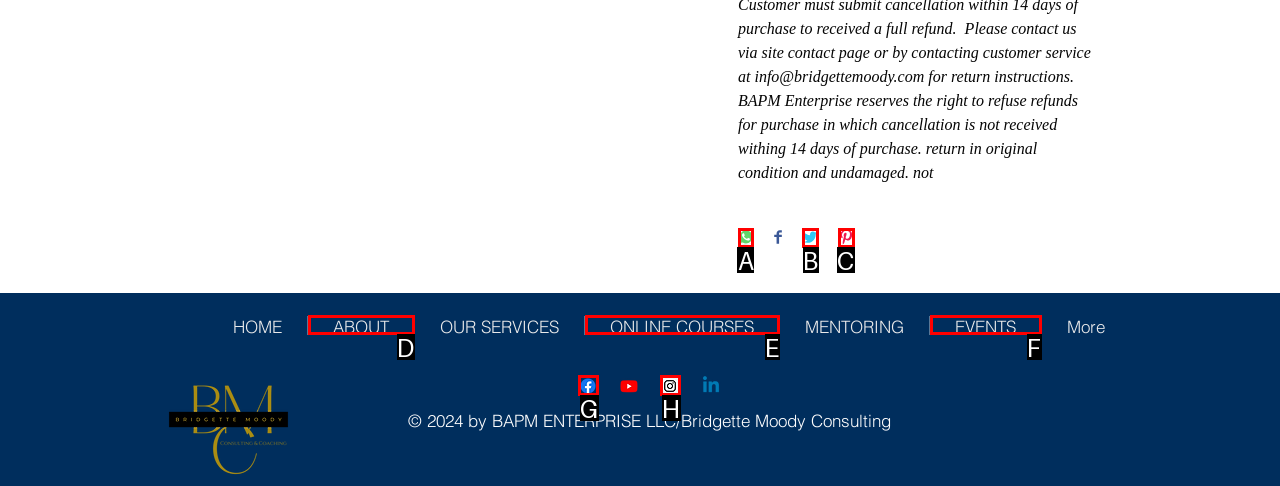Determine the letter of the UI element I should click on to complete the task: Share on WhatsApp from the provided choices in the screenshot.

A